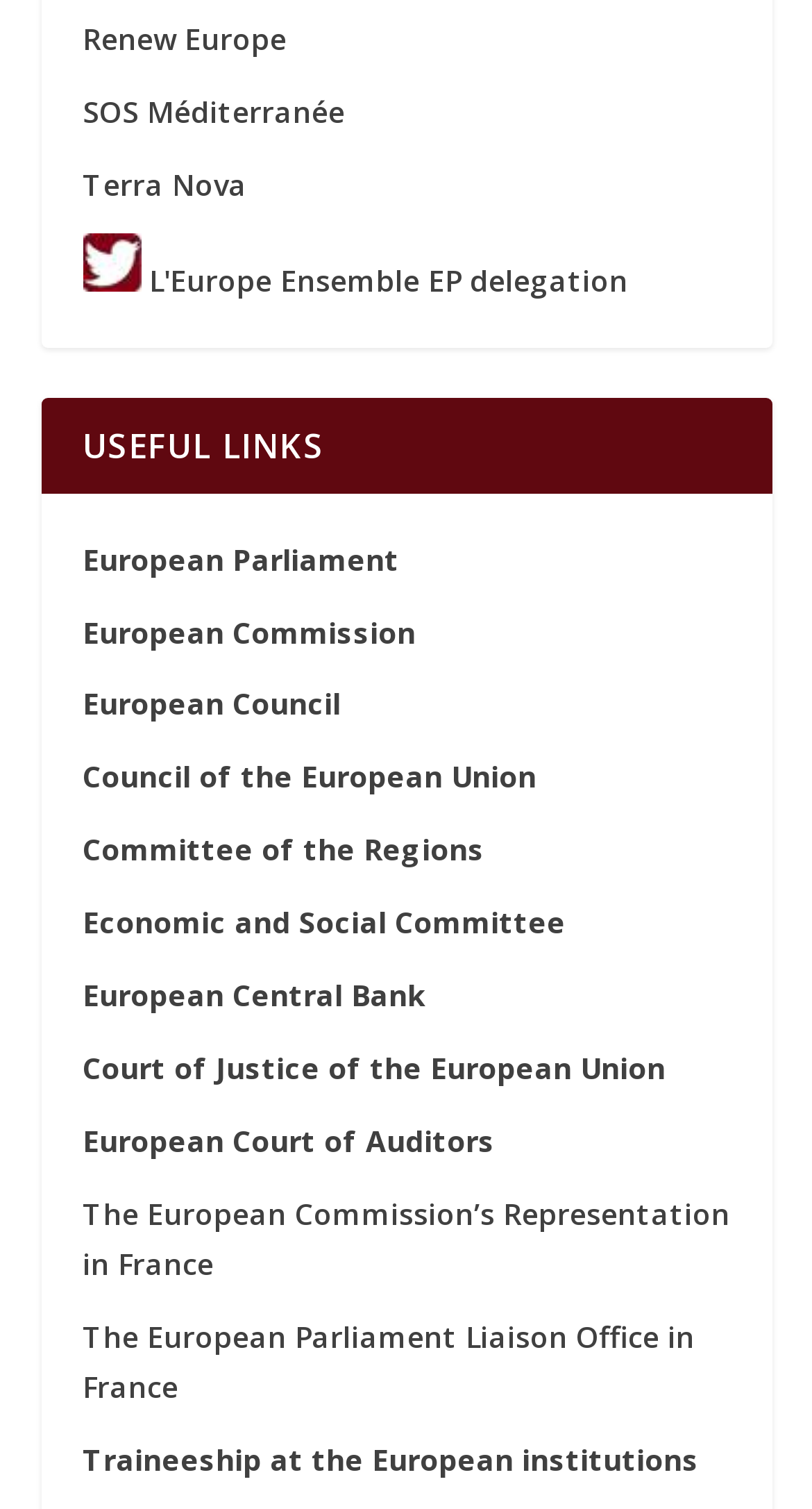Please give the bounding box coordinates of the area that should be clicked to fulfill the following instruction: "visit Renew Europe". The coordinates should be in the format of four float numbers from 0 to 1, i.e., [left, top, right, bottom].

[0.101, 0.012, 0.353, 0.038]